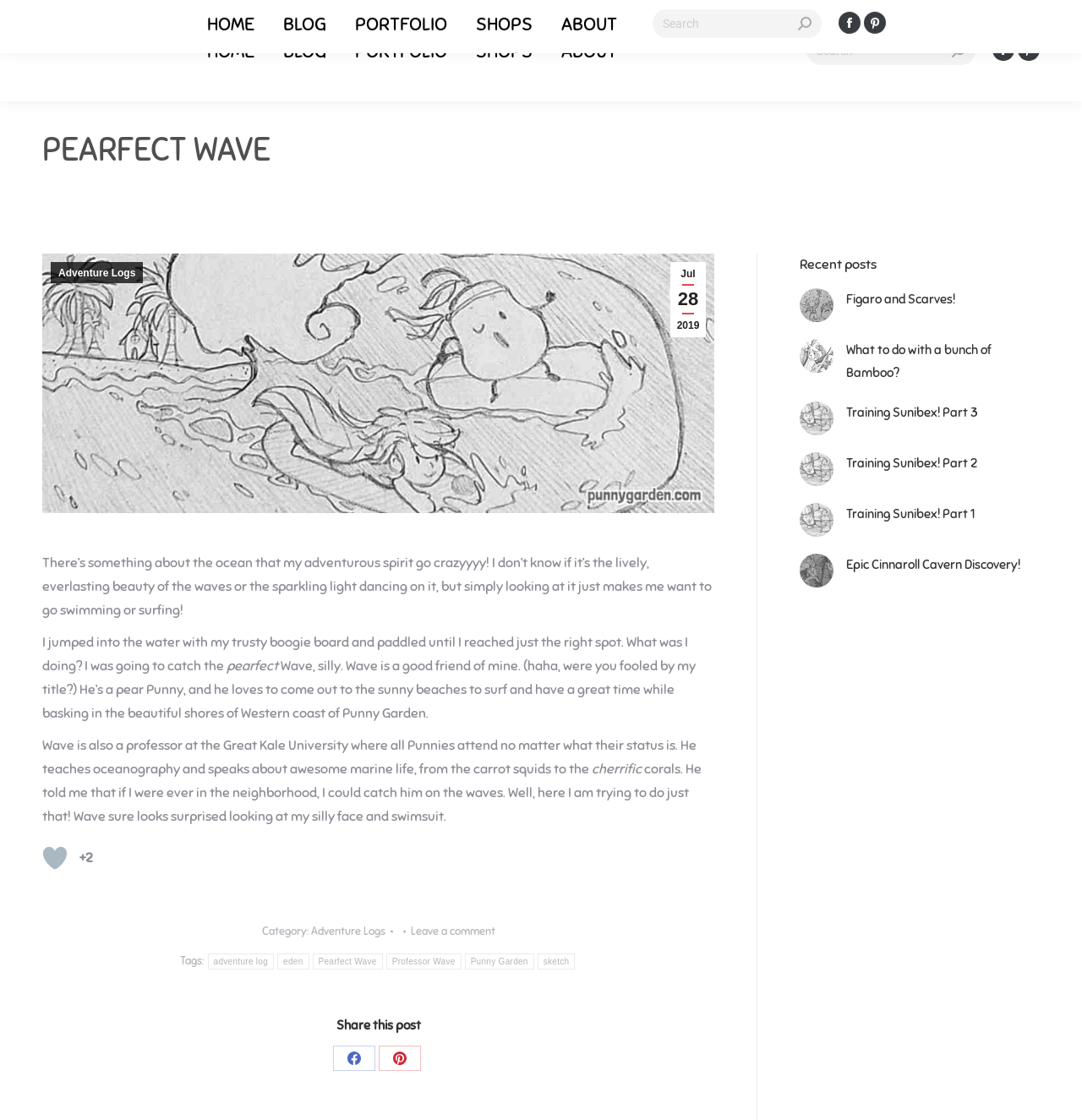Please identify the bounding box coordinates of the clickable area that will fulfill the following instruction: "Share the post on Facebook". The coordinates should be in the format of four float numbers between 0 and 1, i.e., [left, top, right, bottom].

[0.307, 0.934, 0.346, 0.956]